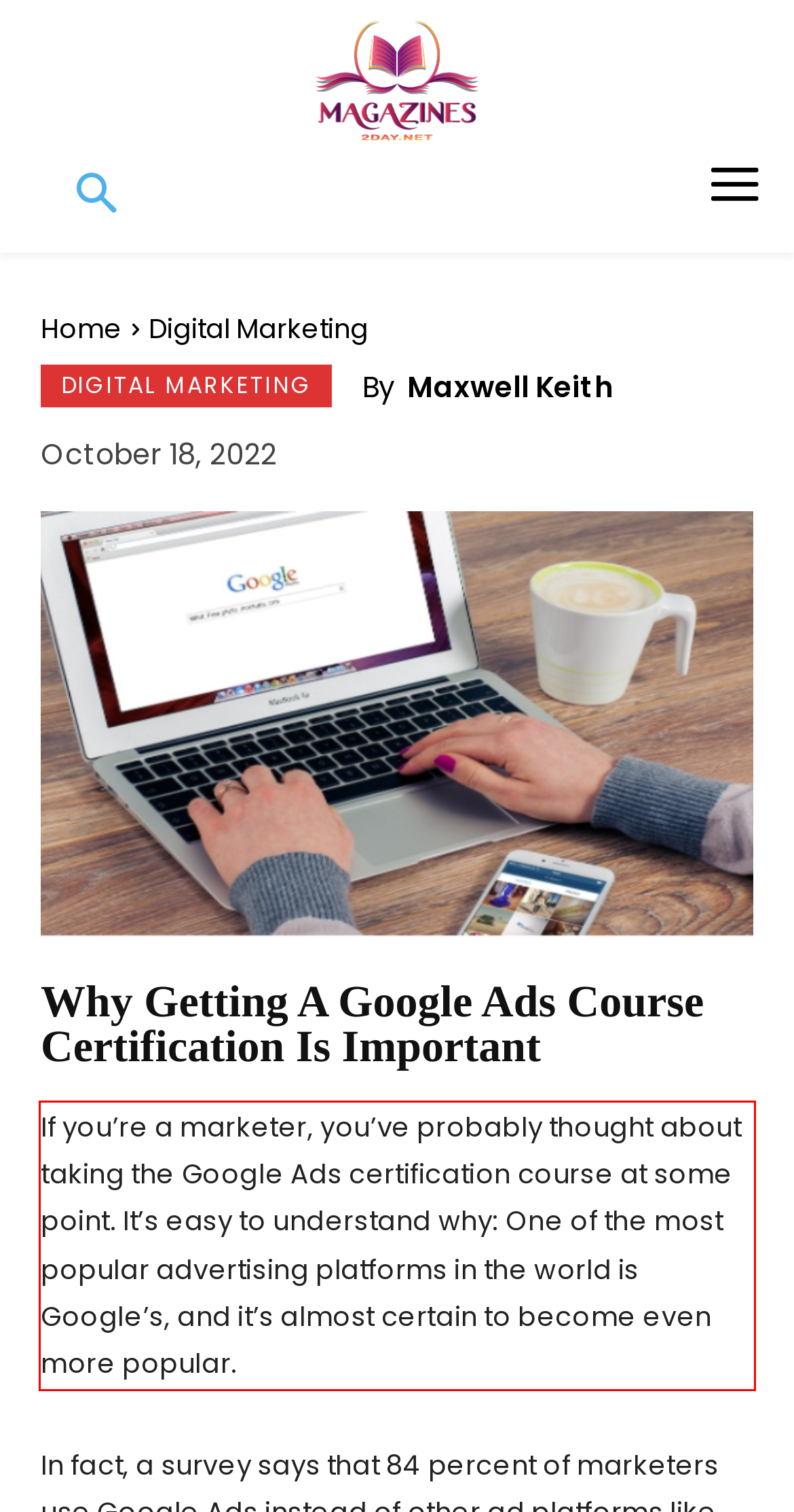Look at the screenshot of the webpage, locate the red rectangle bounding box, and generate the text content that it contains.

If you’re a marketer, you’ve probably thought about taking the Google Ads certification course at some point. It’s easy to understand why: One of the most popular advertising platforms in the world is Google’s, and it’s almost certain to become even more popular.